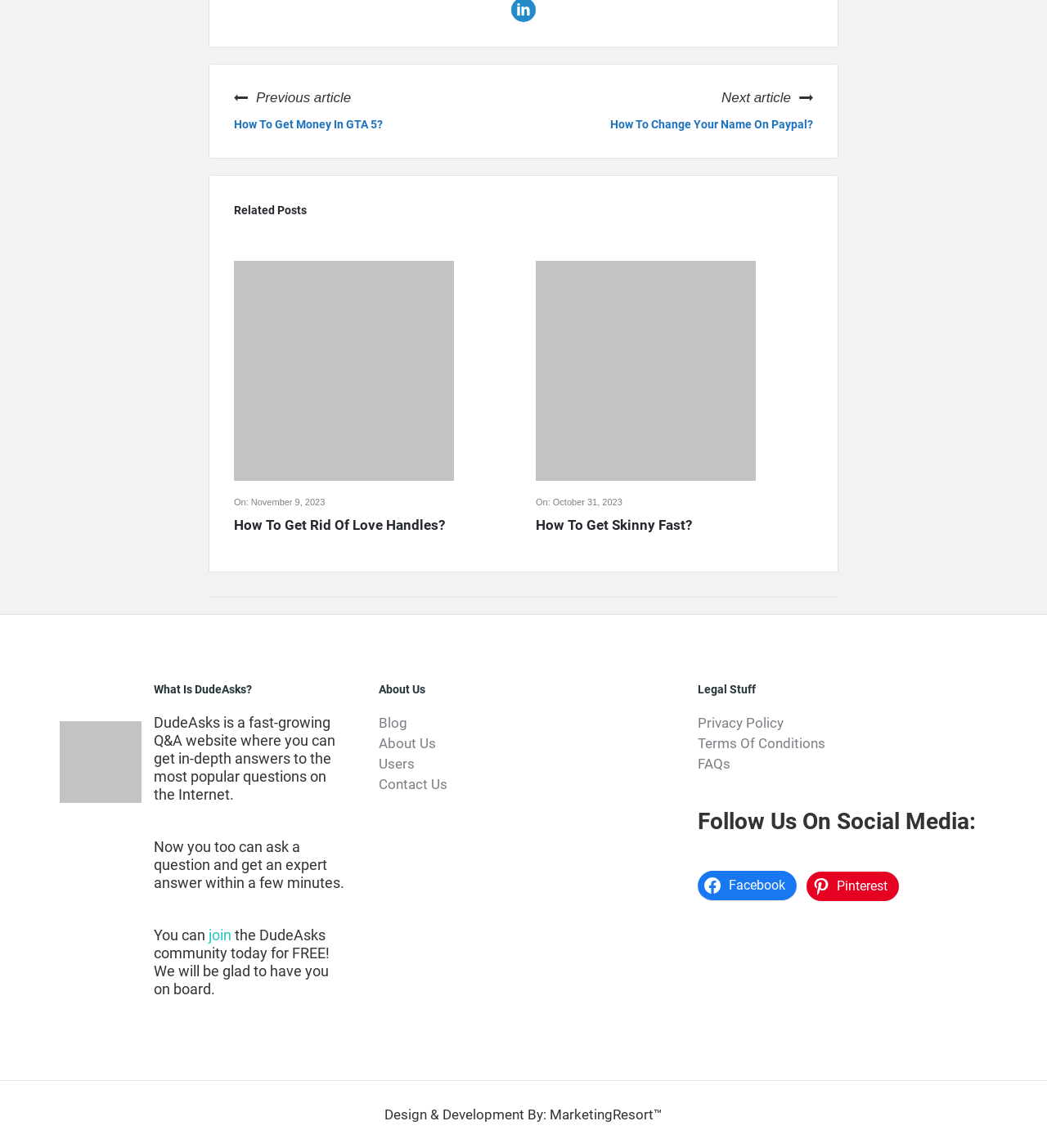Predict the bounding box coordinates of the area that should be clicked to accomplish the following instruction: "Click on 'How To Get Money In GTA 5?'". The bounding box coordinates should consist of four float numbers between 0 and 1, i.e., [left, top, right, bottom].

[0.223, 0.101, 0.366, 0.116]